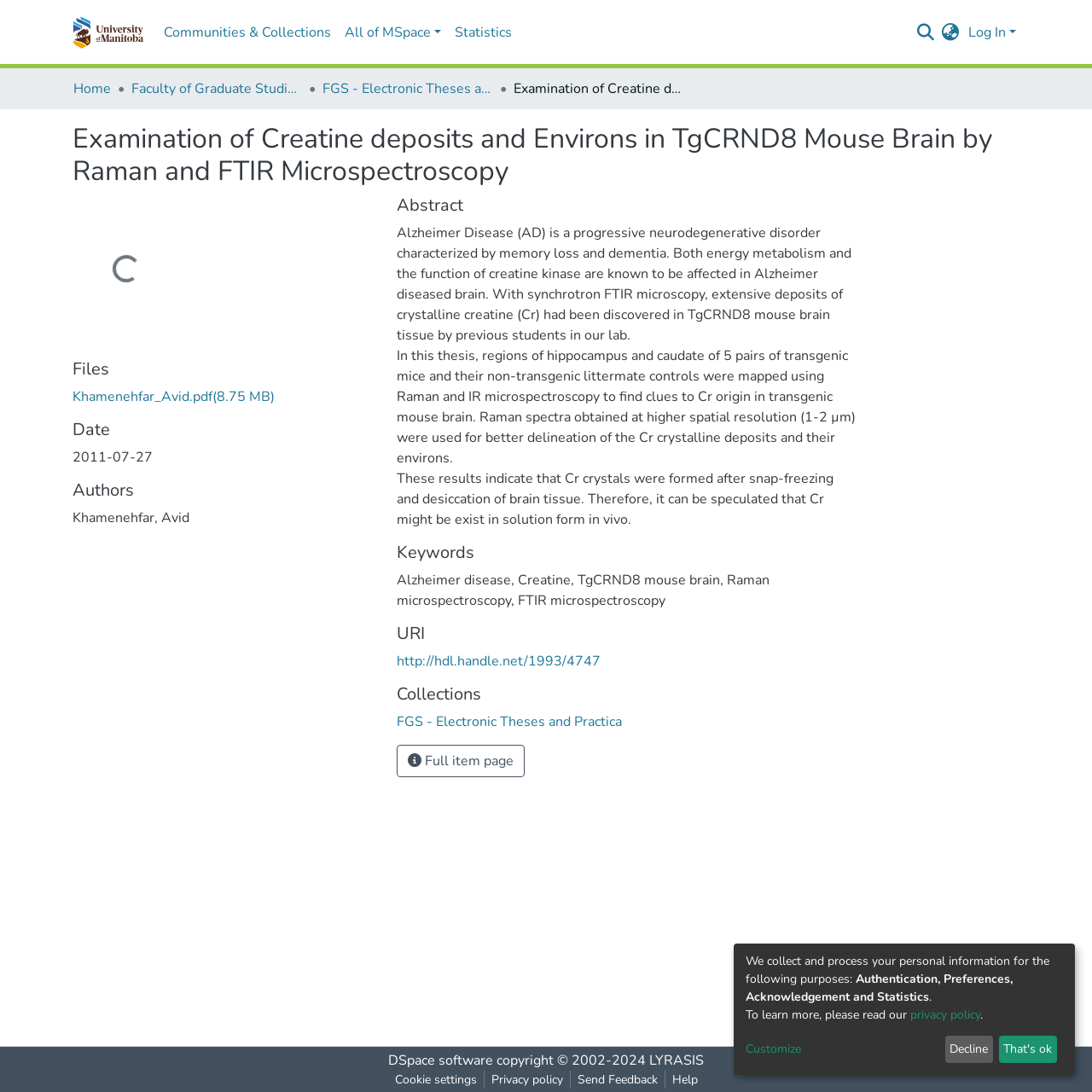Analyze the image and give a detailed response to the question:
What is the date of this thesis?

I found the answer by looking at the 'Date' section of the webpage, where the date '2011-07-27' is explicitly stated.